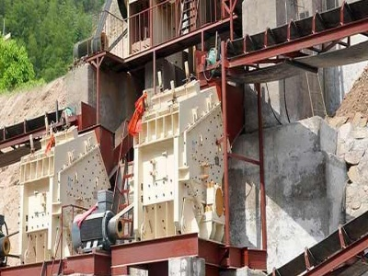Describe all the aspects of the image extensively.

The image showcases a heavy-duty industrial setup, featuring large machinery designed for processing materials, likely in a construction or mining context. Prominent in the foreground are two robust crushers, engineered to break down rocks or other hard materials. These machines are mounted on a sturdy metallic framework, indicating a high-capacity operation. 

Surrounding the machinery, the landscape is partially excavated, with raw material piles and rocky terrain suggesting ongoing construction or extraction activities. The background features lush green hills, providing a stark contrast to the industrial elements, which highlights the intersection of nature and machinery in this working environment. The image effectively captures the power and scale of modern industrial processes.